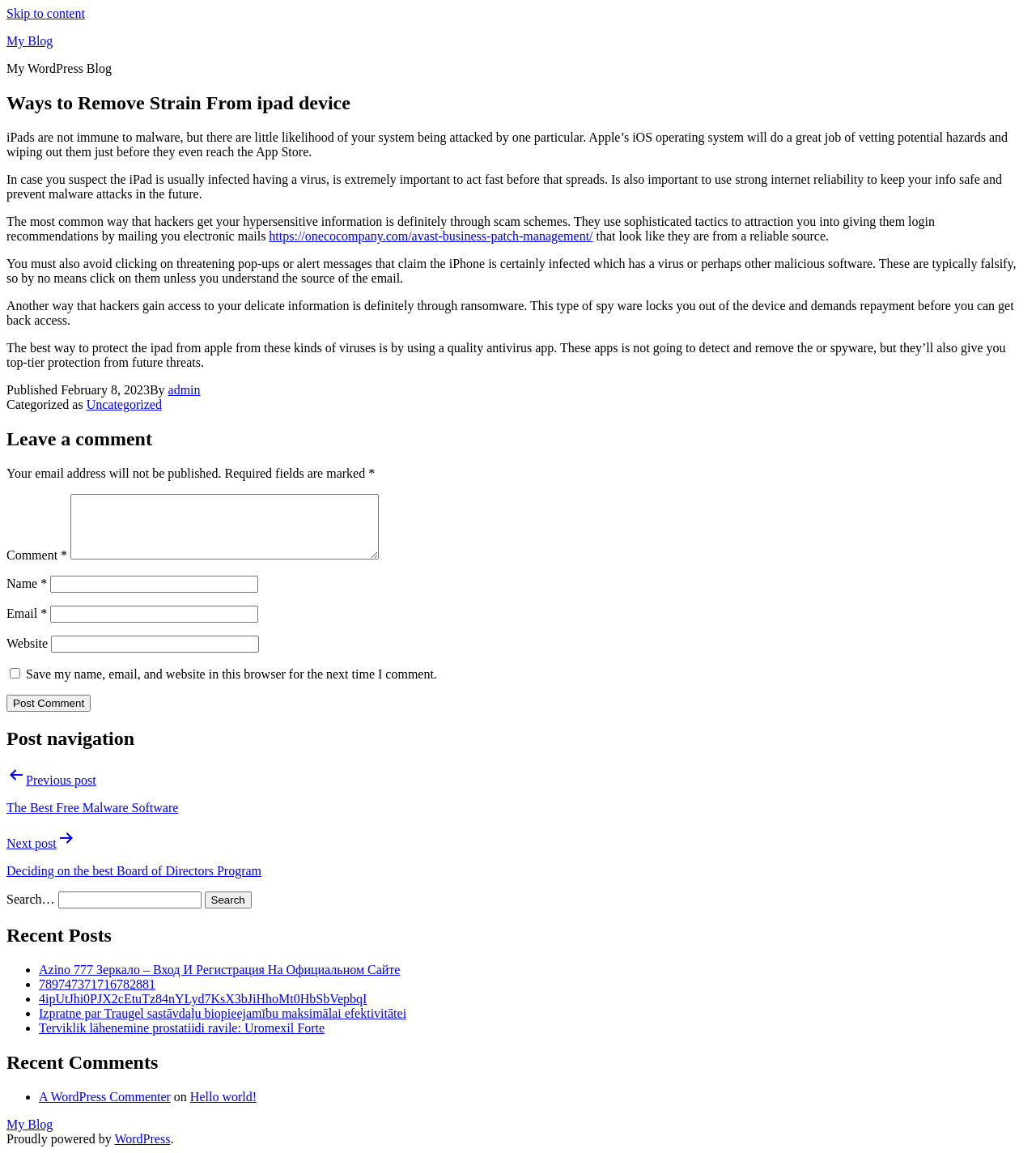Please find the bounding box coordinates (top-left x, top-left y, bottom-right x, bottom-right y) in the screenshot for the UI element described as follows: My Blog

[0.006, 0.969, 0.051, 0.981]